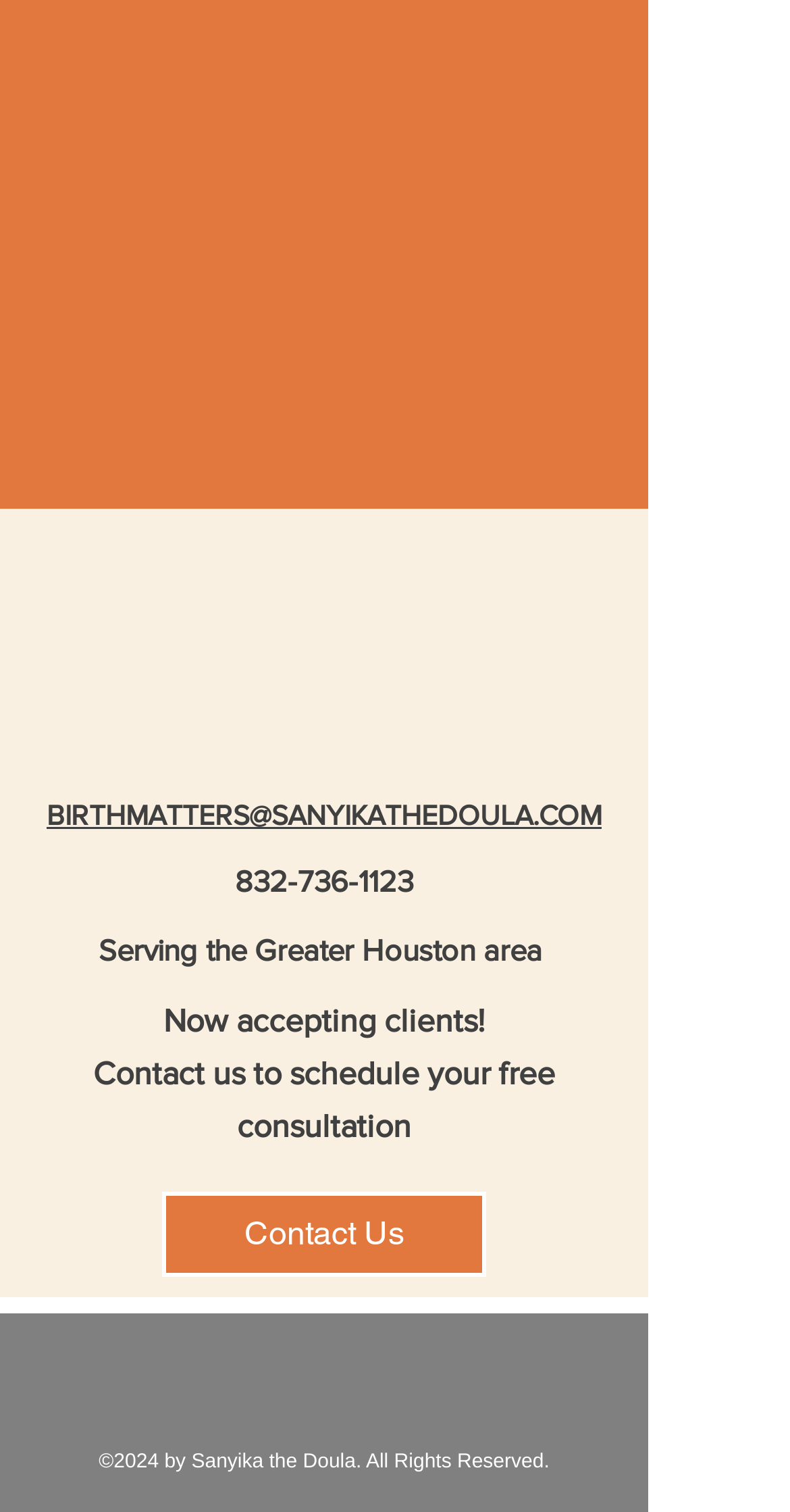Identify the bounding box coordinates for the UI element mentioned here: "aria-label="Instagram - White Circle"". Provide the coordinates as four float values between 0 and 1, i.e., [left, top, right, bottom].

[0.423, 0.888, 0.487, 0.921]